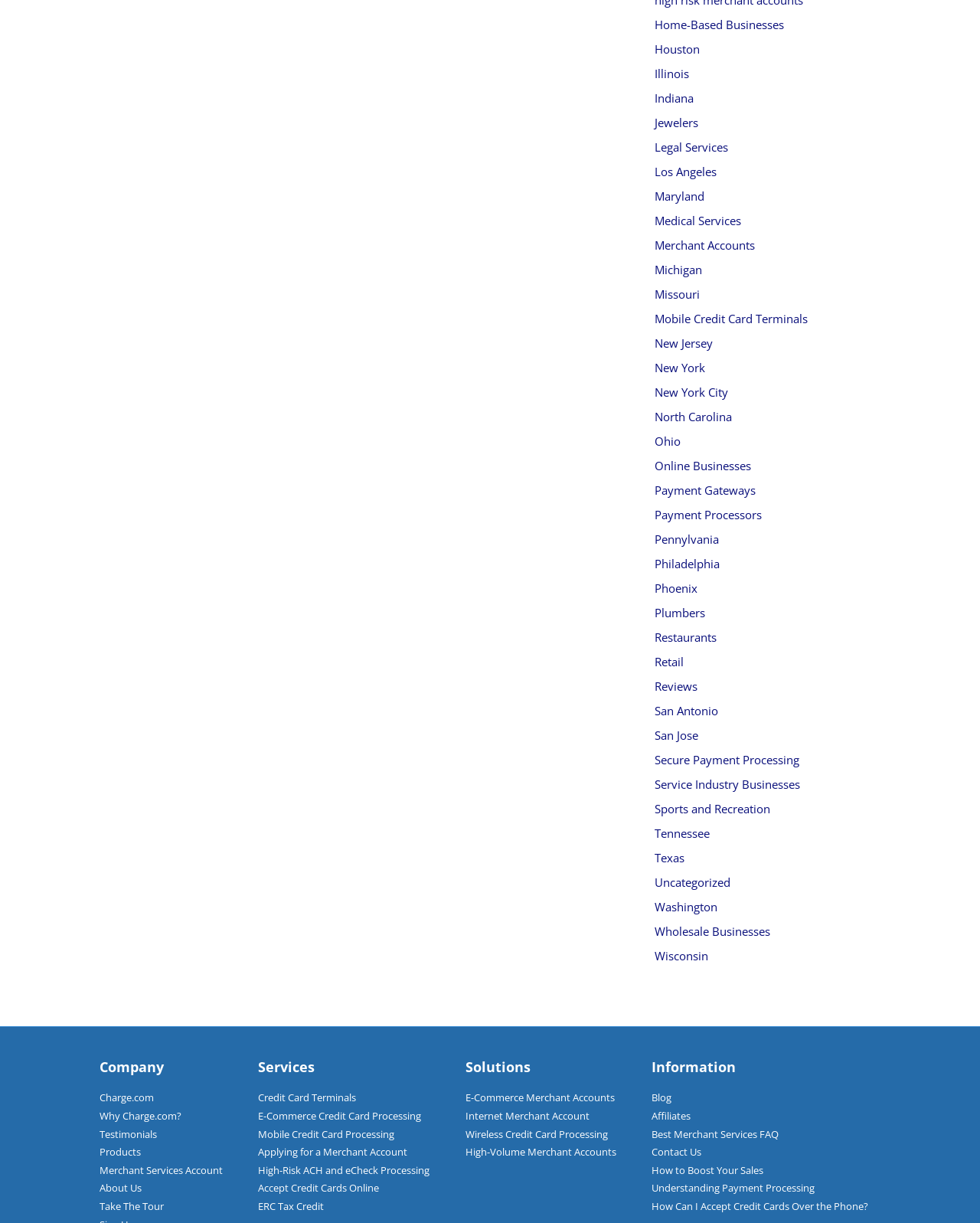Please provide a comprehensive answer to the question below using the information from the image: What type of businesses are listed on this webpage?

Based on the links provided on the webpage, it appears that various types of businesses are listed, including home-based businesses, jewelers, legal services, medical services, and more. The webpage seems to be a directory or a platform that provides information about different businesses.